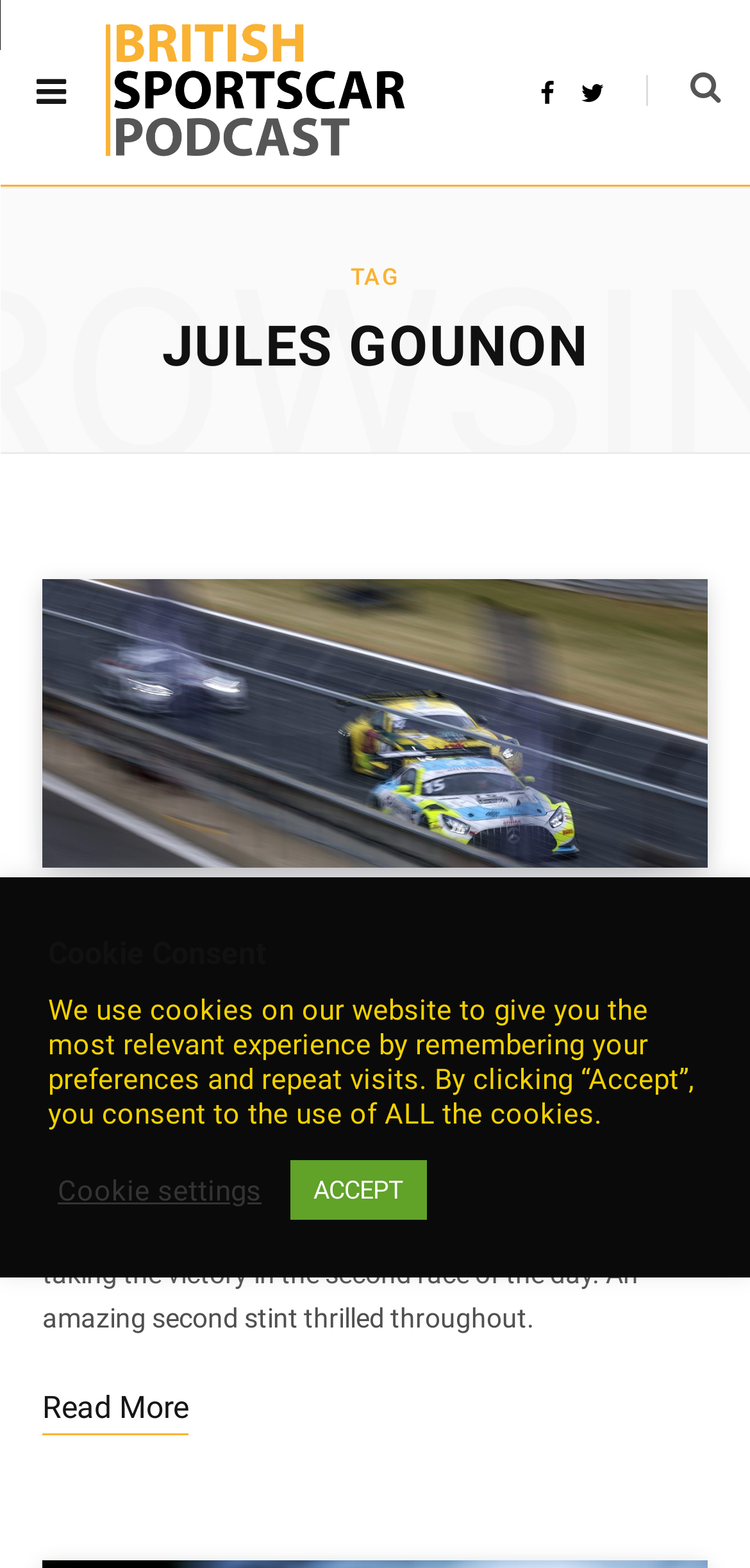Highlight the bounding box of the UI element that corresponds to this description: "Employees’ Provident Fund Organisation".

None